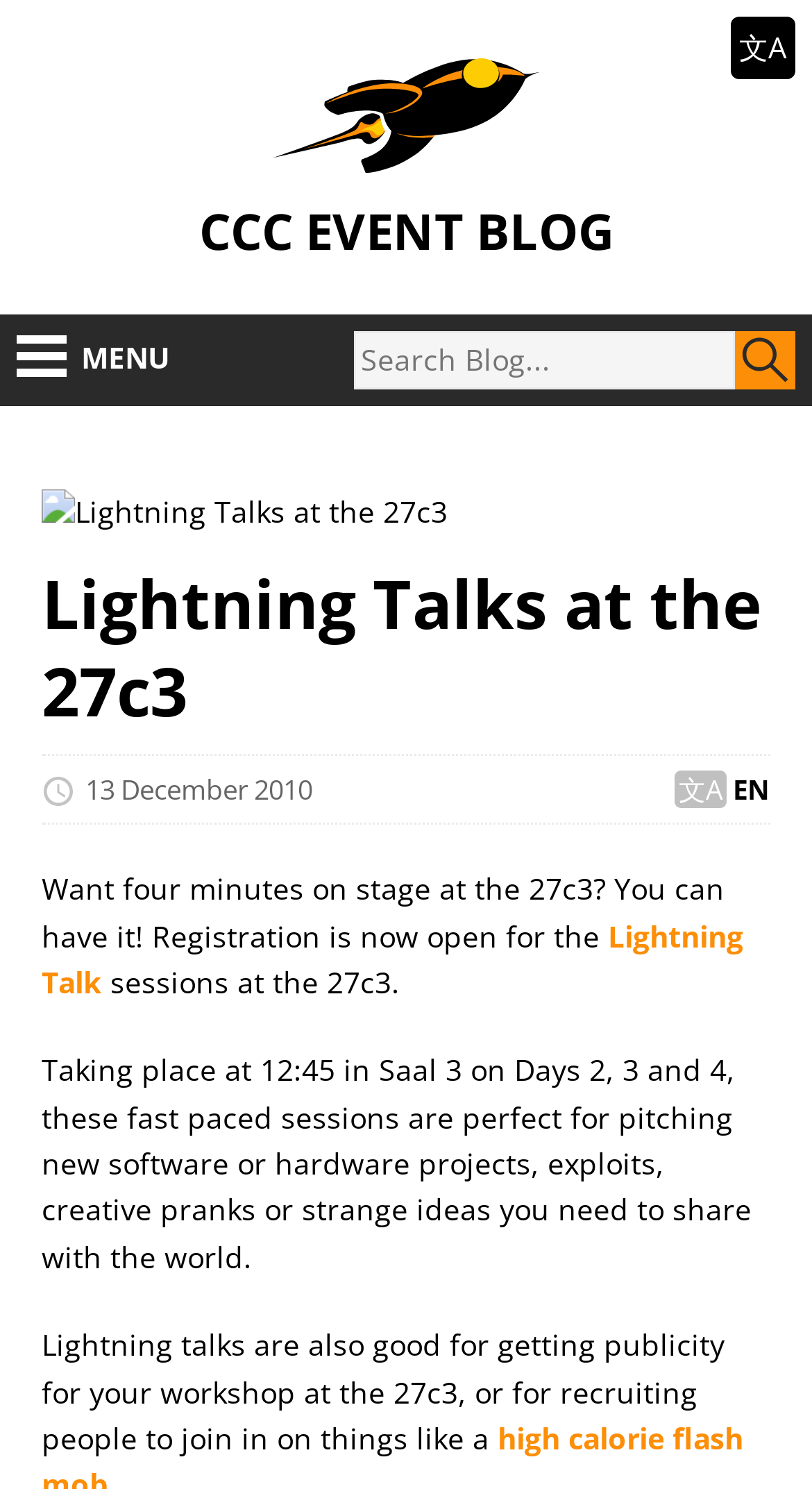Identify the primary heading of the webpage and provide its text.

Lightning Talks at the 27c3